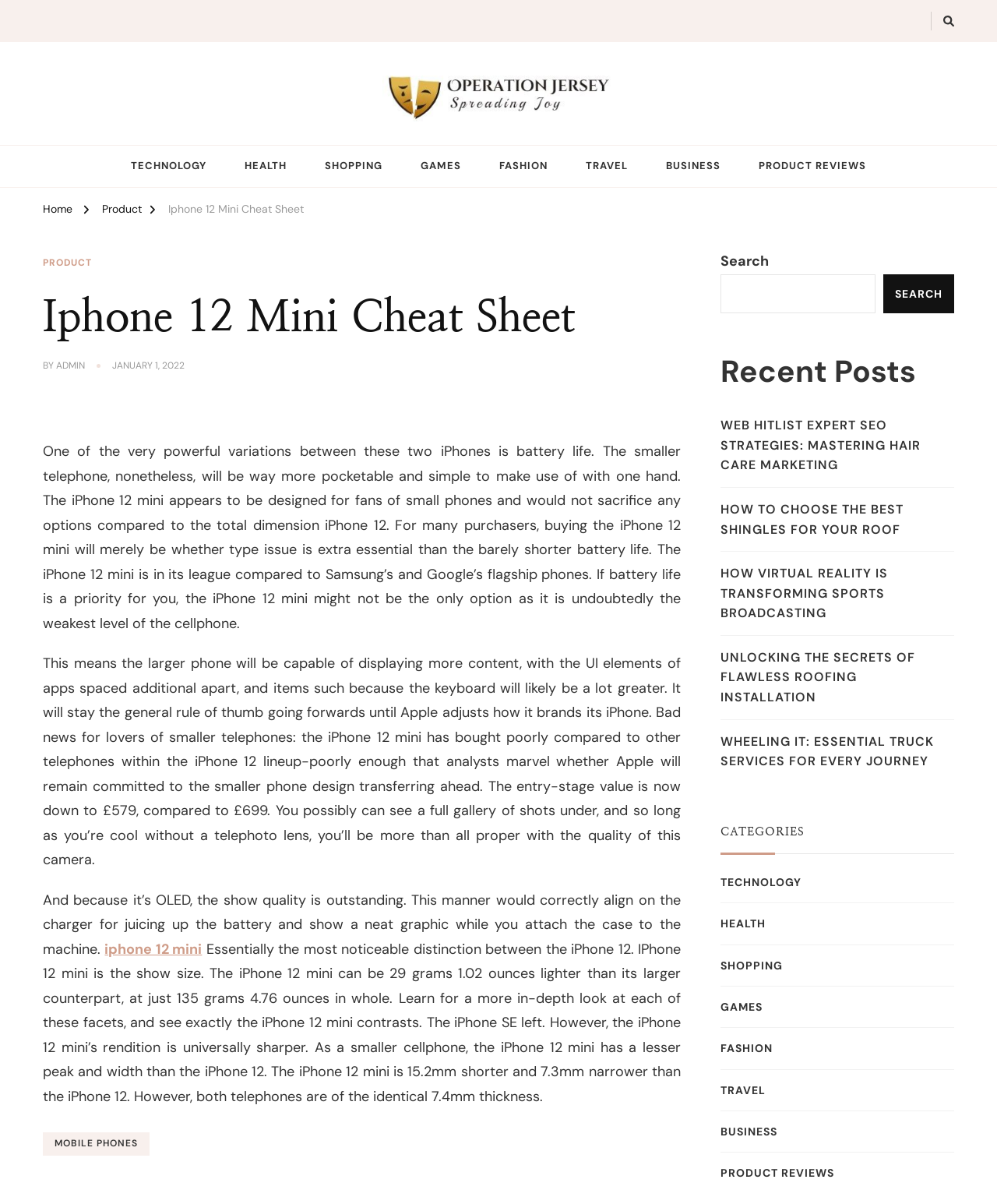From the webpage screenshot, identify the region described by Mobile Phones. Provide the bounding box coordinates as (top-left x, top-left y, bottom-right x, bottom-right y), with each value being a floating point number between 0 and 1.

[0.043, 0.941, 0.15, 0.96]